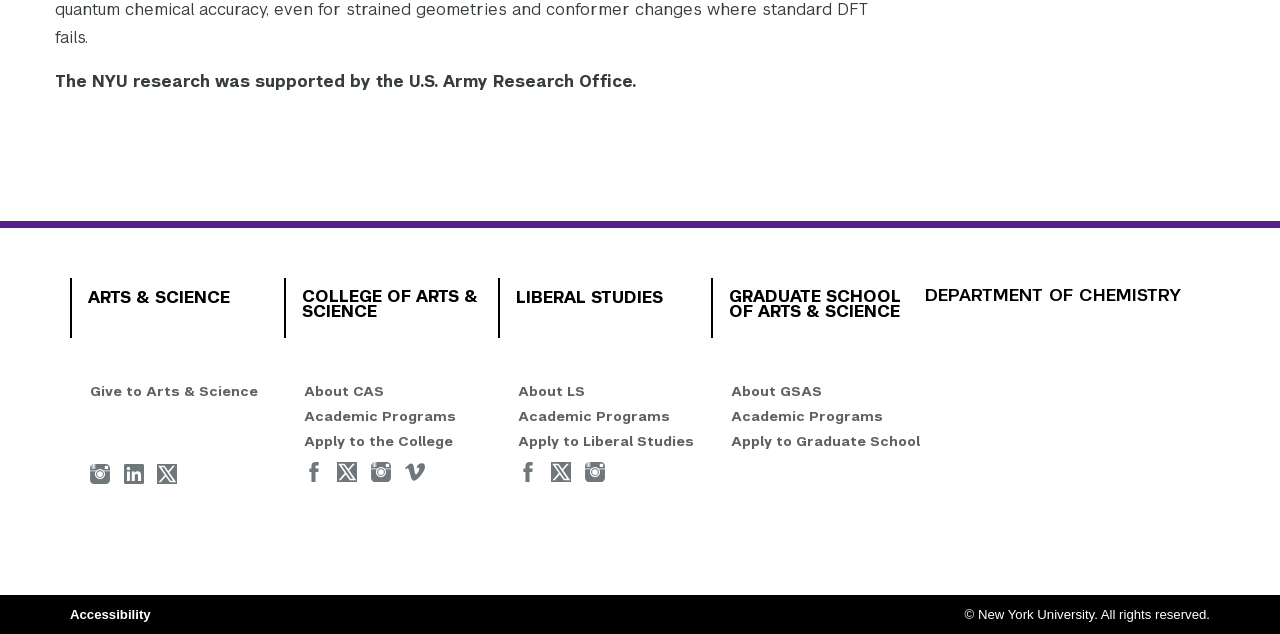Provide the bounding box coordinates of the section that needs to be clicked to accomplish the following instruction: "Visit COLLEGE OF ARTS & SCIENCE."

[0.236, 0.455, 0.376, 0.505]